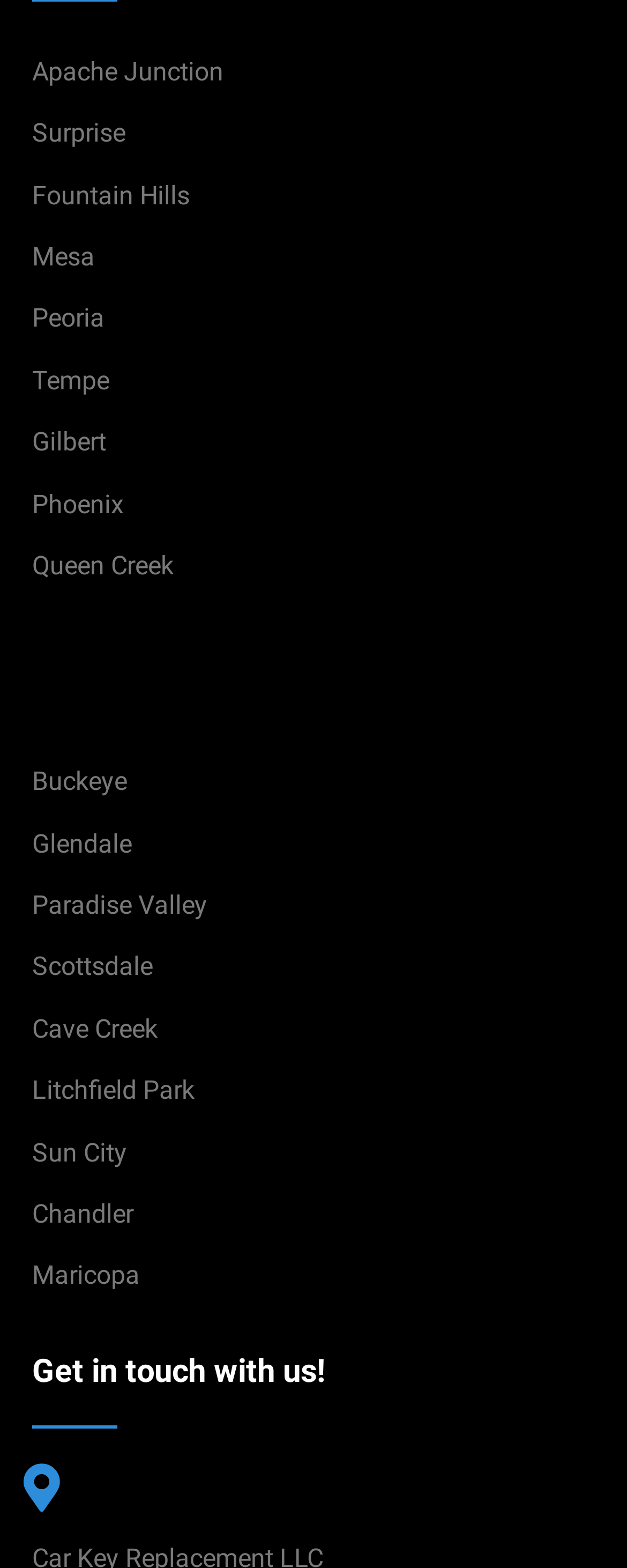How many cities are listed on this webpage?
Provide a concise answer using a single word or phrase based on the image.

15